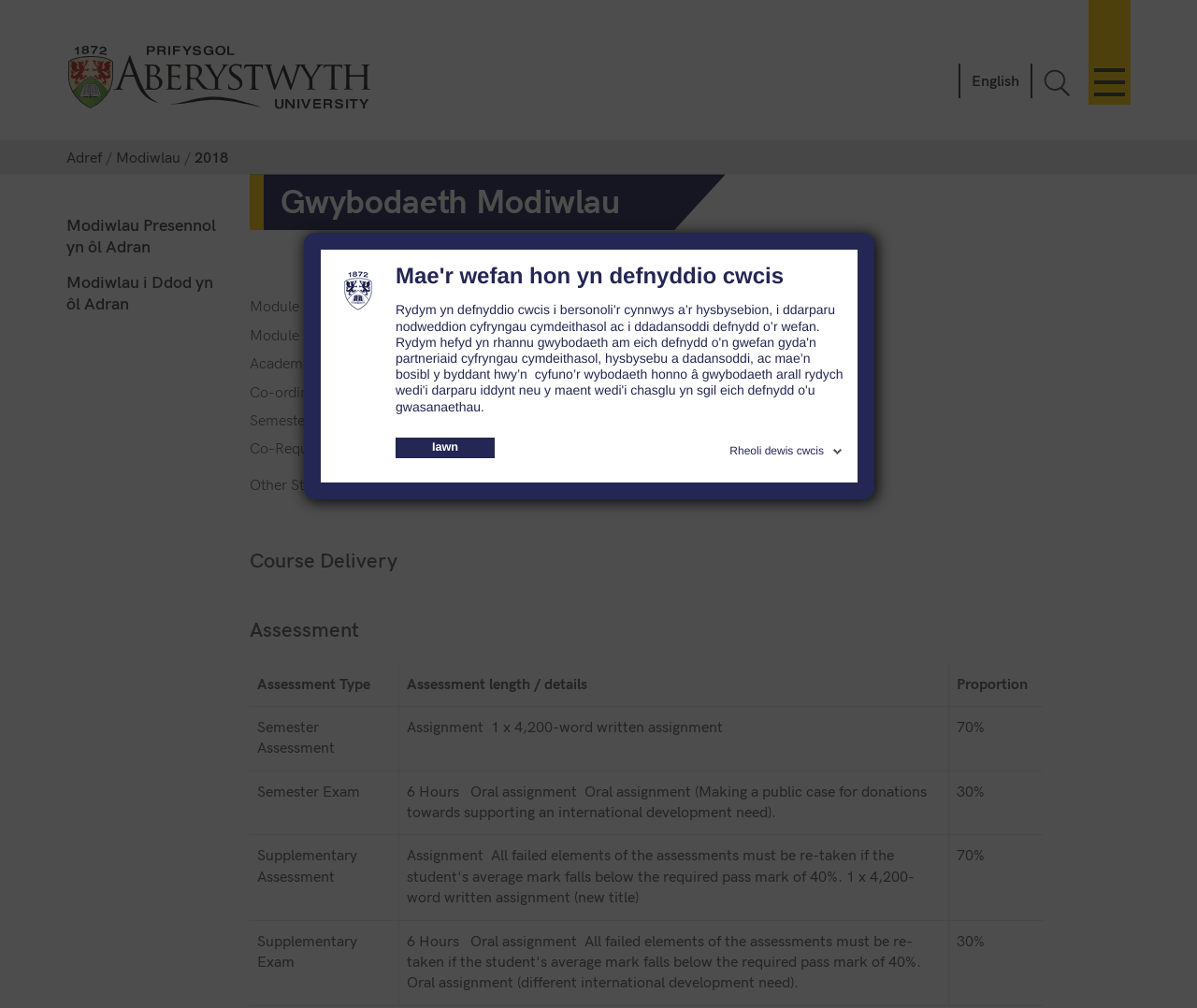Determine the bounding box for the UI element as described: "Rheoli dewis cwcis". The coordinates should be represented as four float numbers between 0 and 1, formatted as [left, top, right, bottom].

[0.61, 0.434, 0.707, 0.454]